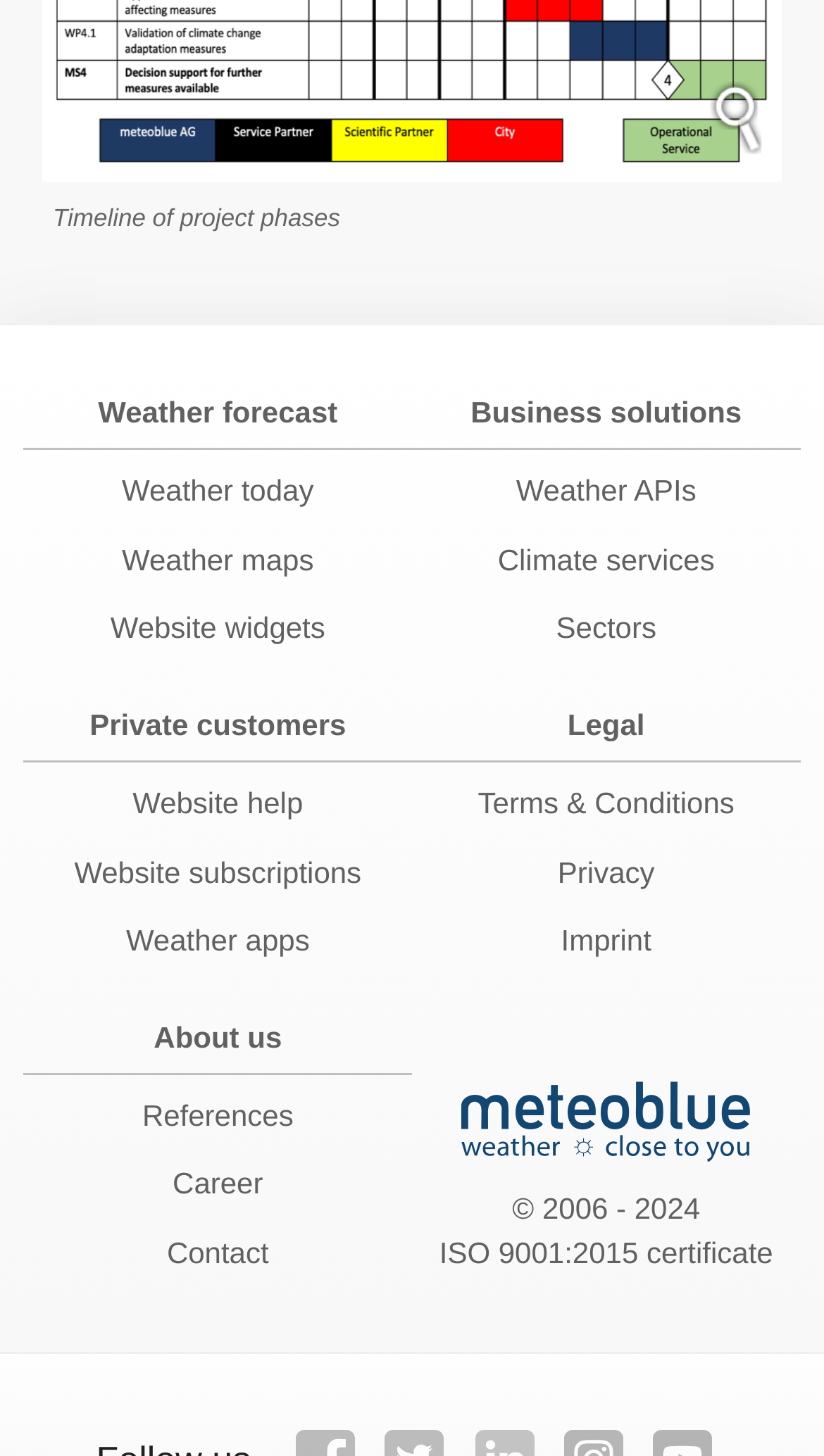Identify the coordinates of the bounding box for the element that must be clicked to accomplish the instruction: "View weather forecast".

[0.029, 0.265, 0.5, 0.301]